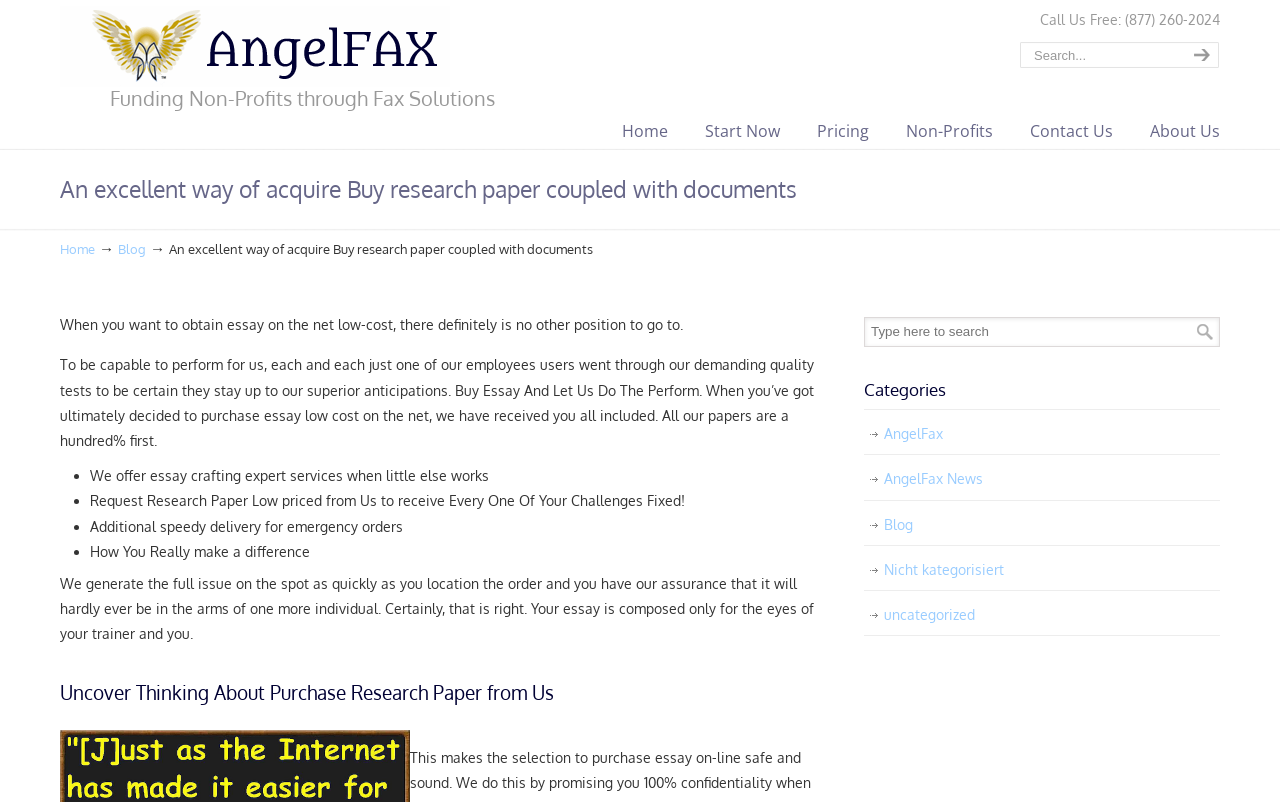Give the bounding box coordinates for the element described as: "input value="Search..." name="s" value="Search..."".

[0.797, 0.053, 0.921, 0.085]